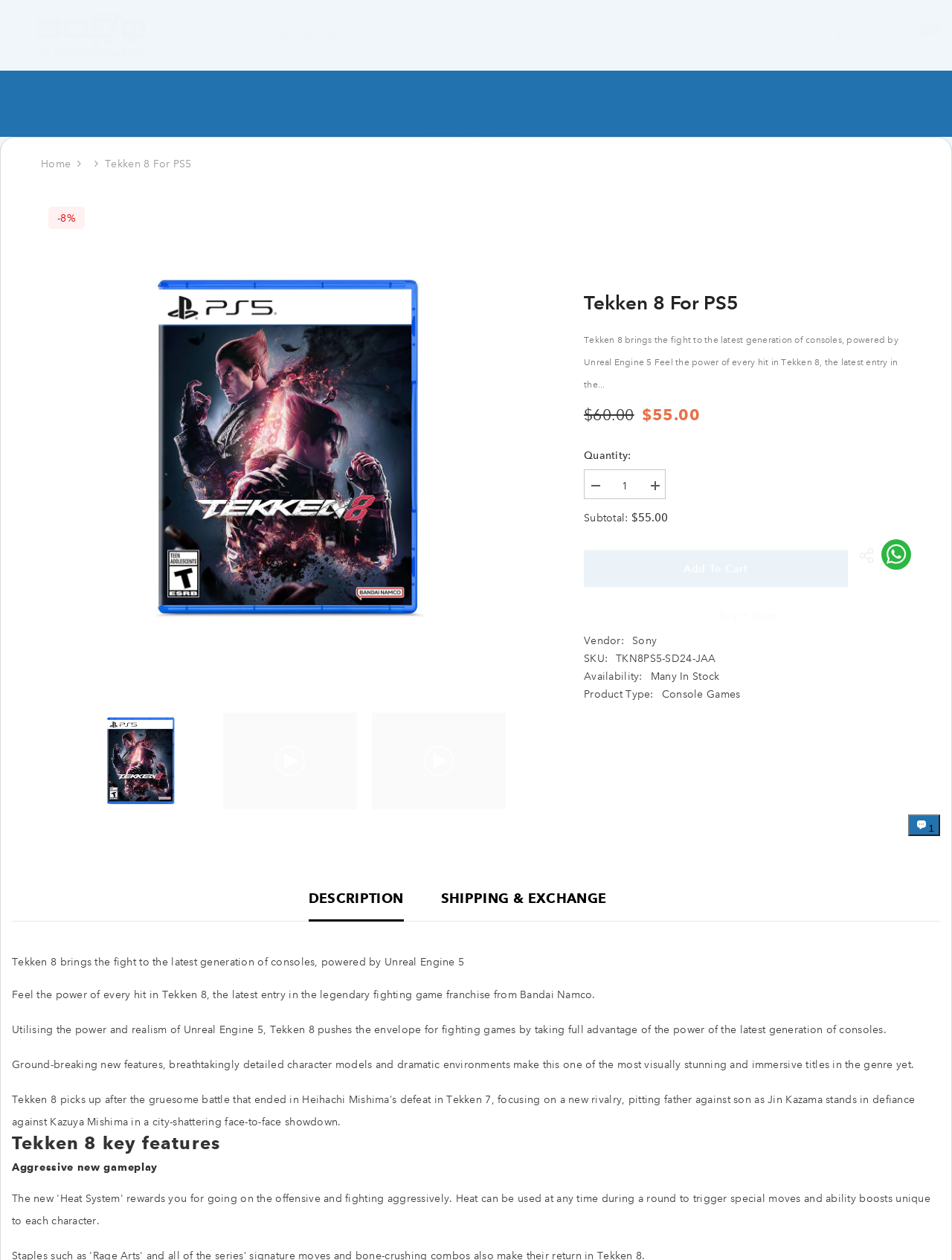Please find the bounding box for the UI component described as follows: "name="q" placeholder="Search the store"".

[0.267, 0.013, 0.653, 0.043]